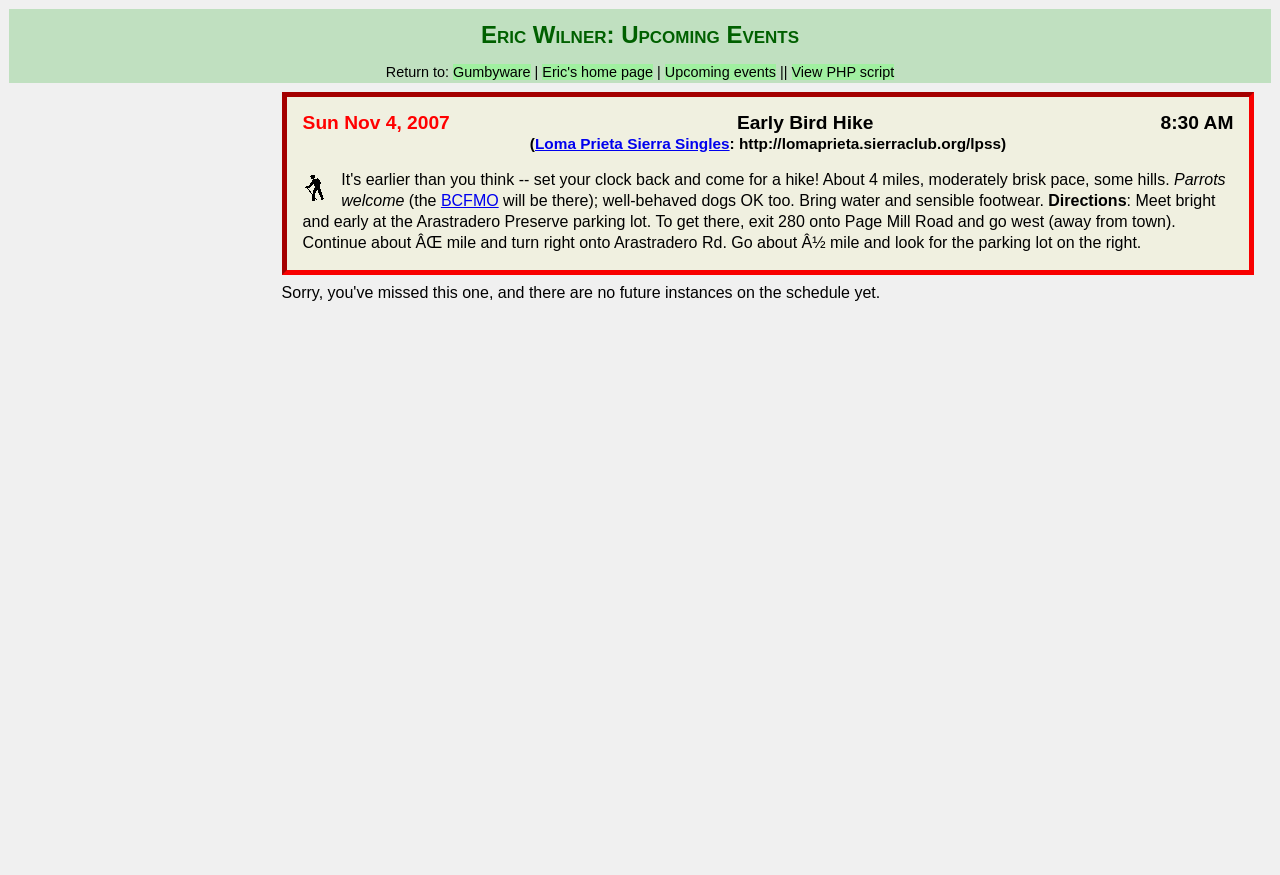Answer this question using a single word or a brief phrase:
What is the instruction for getting to the Arastradero Preserve parking lot?

Exit 280 onto Page Mill Road and go west